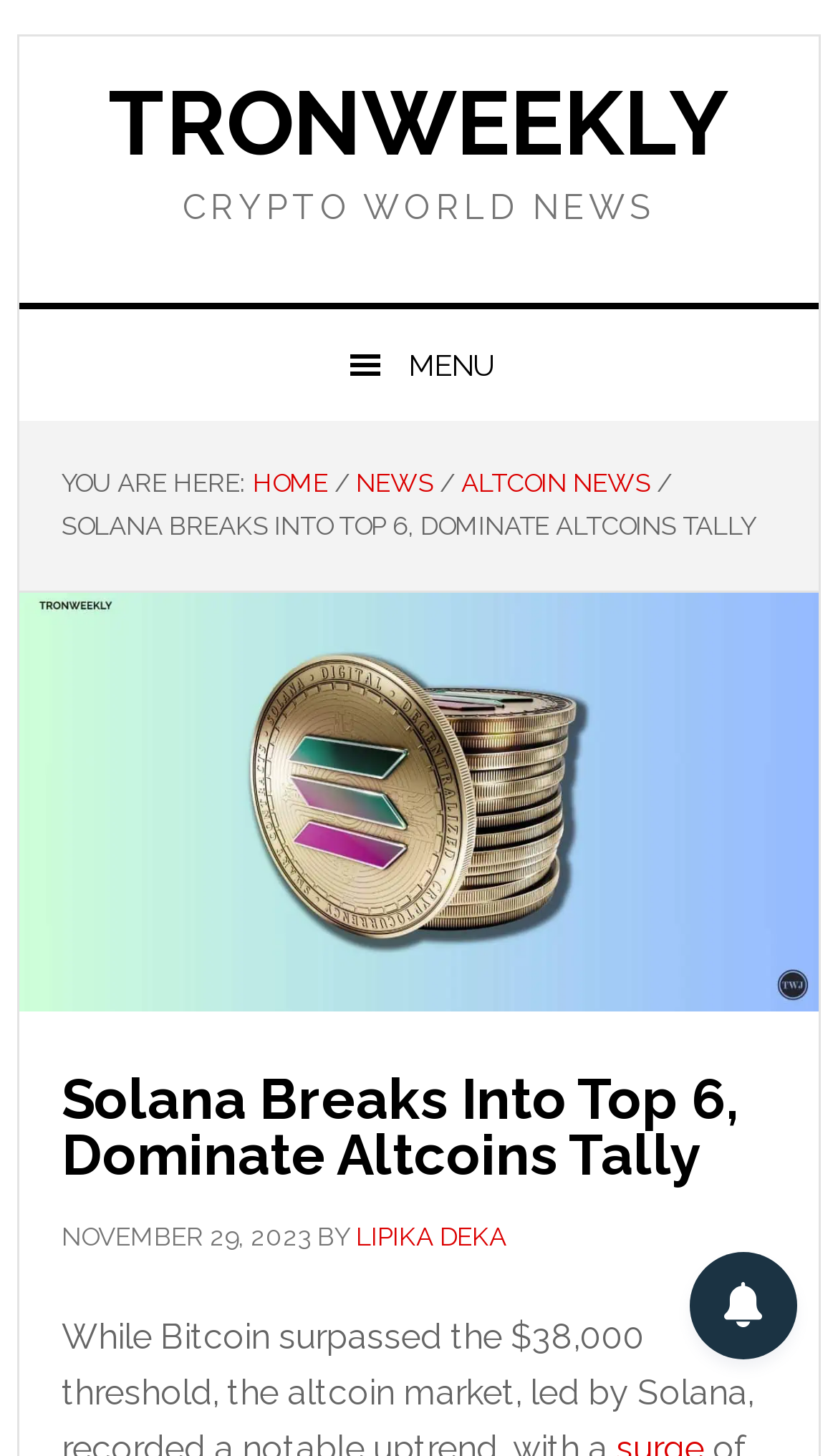Find the bounding box coordinates corresponding to the UI element with the description: "TronWeekly". The coordinates should be formatted as [left, top, right, bottom], with values as floats between 0 and 1.

[0.129, 0.049, 0.87, 0.121]